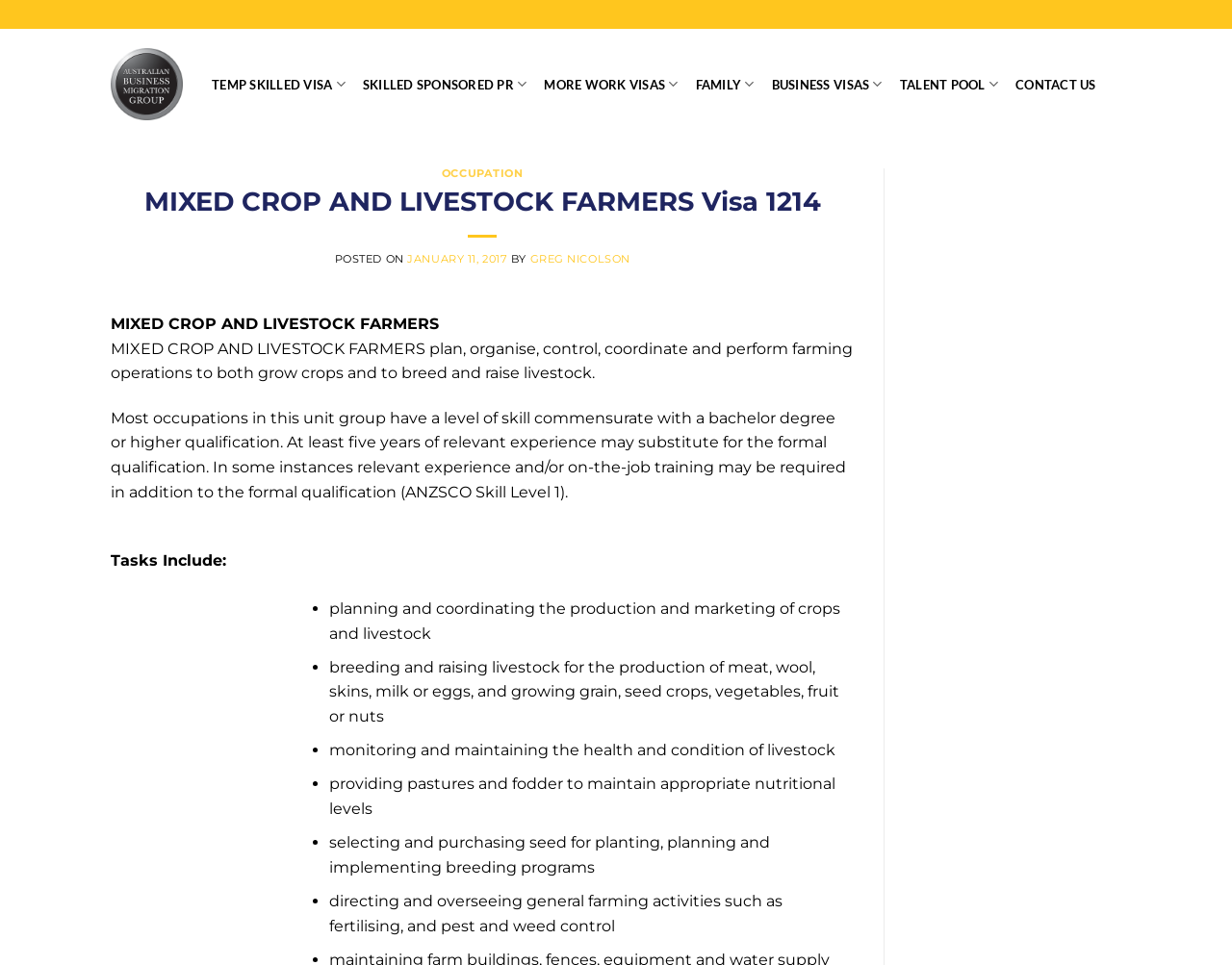Identify the bounding box coordinates for the element you need to click to achieve the following task: "Click on the 'OCCUPATION' link". The coordinates must be four float values ranging from 0 to 1, formatted as [left, top, right, bottom].

[0.359, 0.172, 0.425, 0.186]